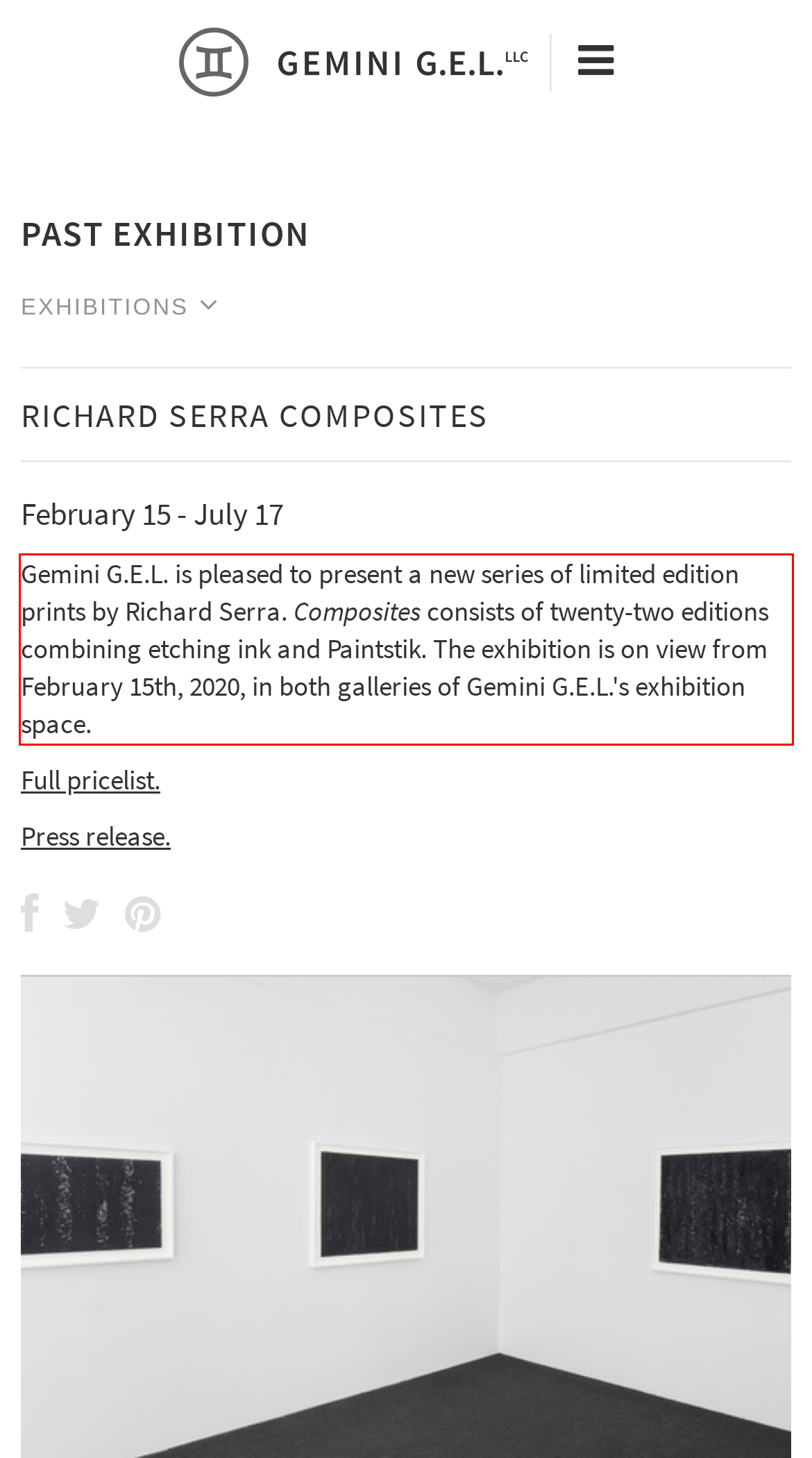Observe the screenshot of the webpage that includes a red rectangle bounding box. Conduct OCR on the content inside this red bounding box and generate the text.

Gemini G.E.L. is pleased to present a new series of limited edition prints by Richard Serra. Composites consists of twenty-two editions combining etching ink and Paintstik. The exhibition is on view from February 15th, 2020, in both galleries of Gemini G.E.L.'s exhibition space.